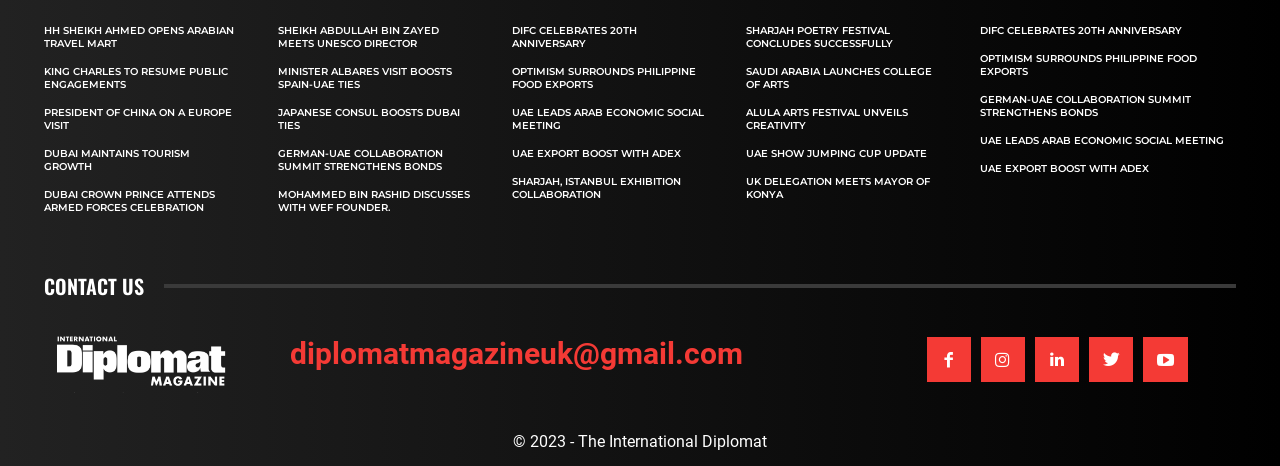Give a one-word or one-phrase response to the question:
Is there a contact email address on this webpage?

Yes